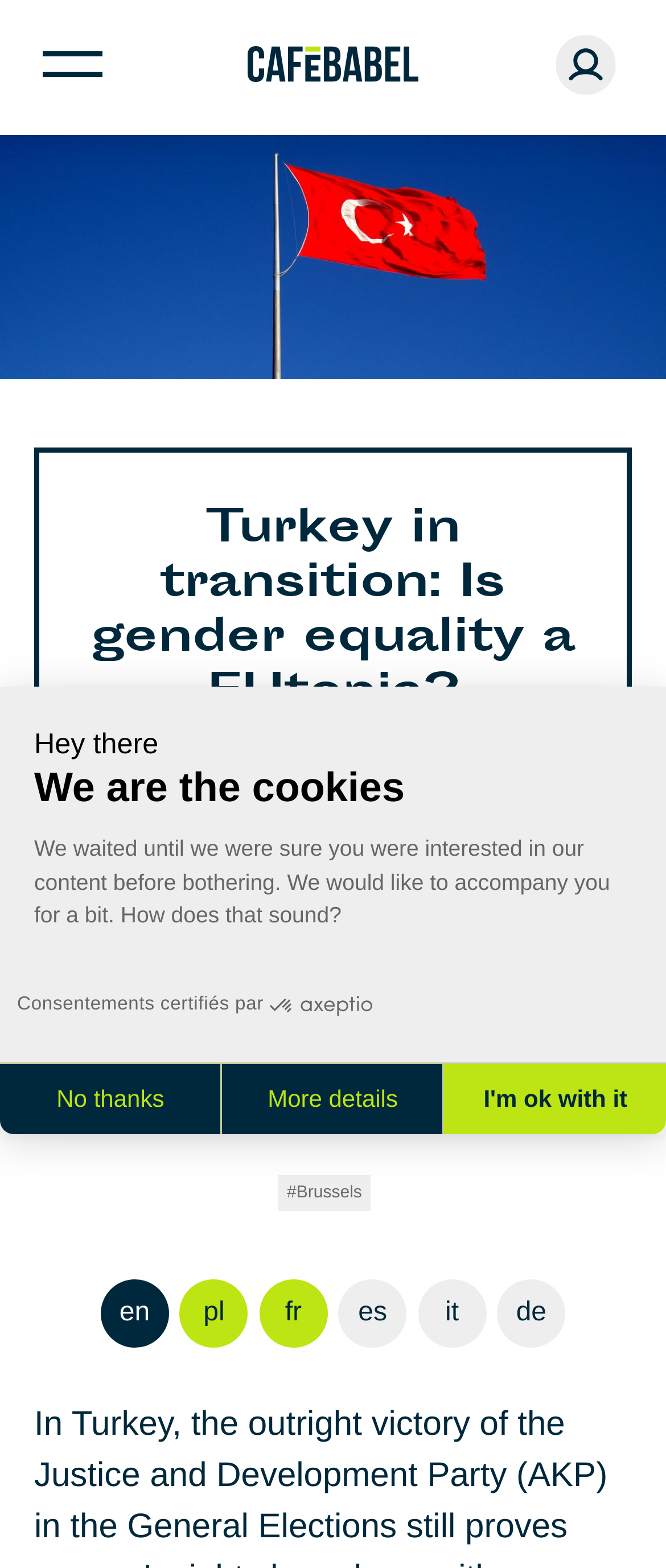Analyze the image and give a detailed response to the question:
How many authors are credited for the story?

The authors of the story are listed below the title, and there are two links 'André Patrocínio' and 'Wytze Pieter VanderGaast' which indicate the two authors credited for the story.